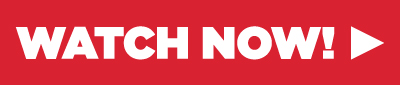What is the purpose of the button's design?
Ensure your answer is thorough and detailed.

The caption explains that the button's design is 'bold and eye-catching' and 'designed to grab attention', which suggests that the primary purpose of the button's design is to attract the viewer's attention.